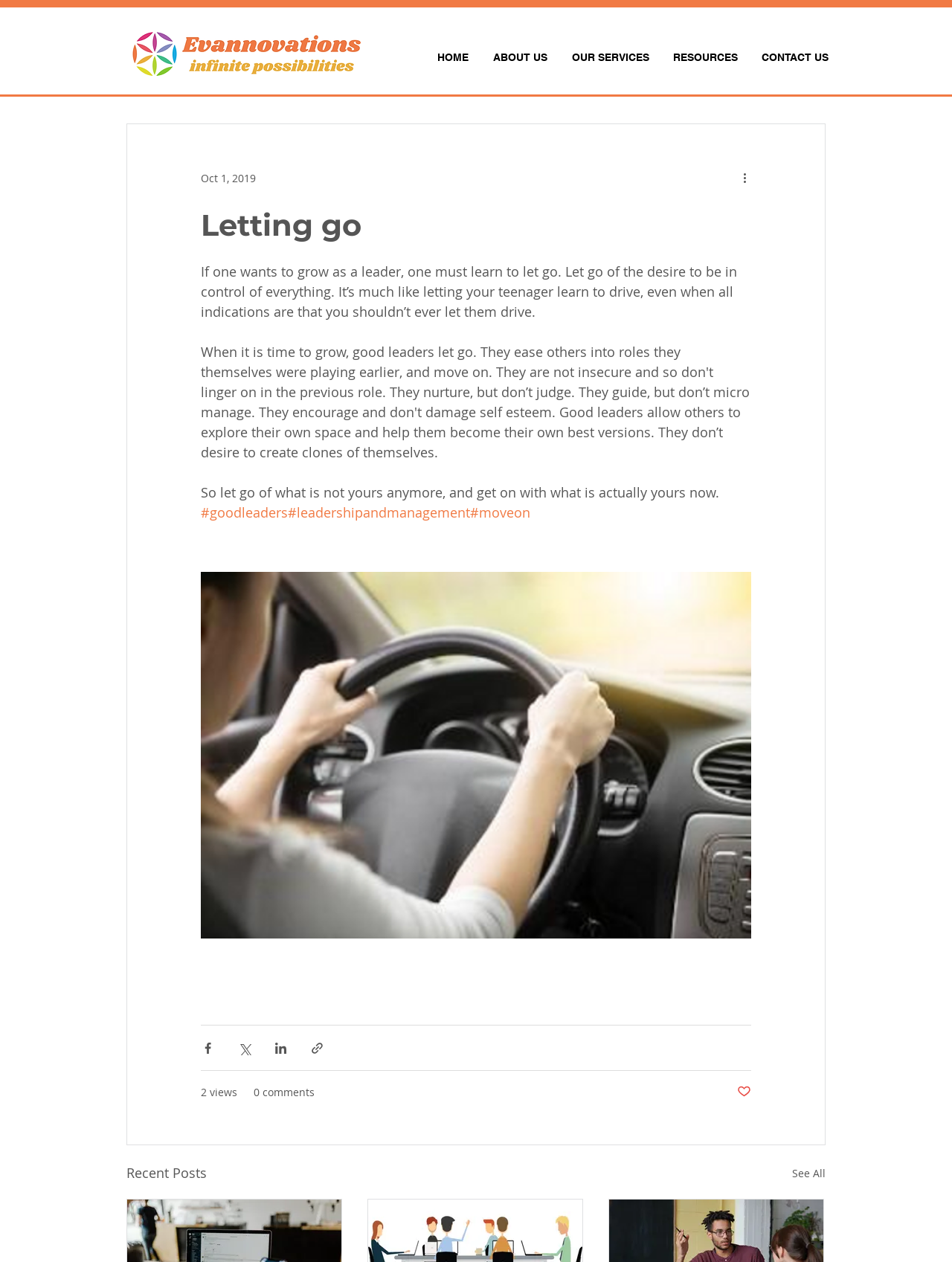What is the navigation menu?
Please provide a single word or phrase based on the screenshot.

HOME, ABOUT US, OUR SERVICES, RESOURCES, CONTACT US